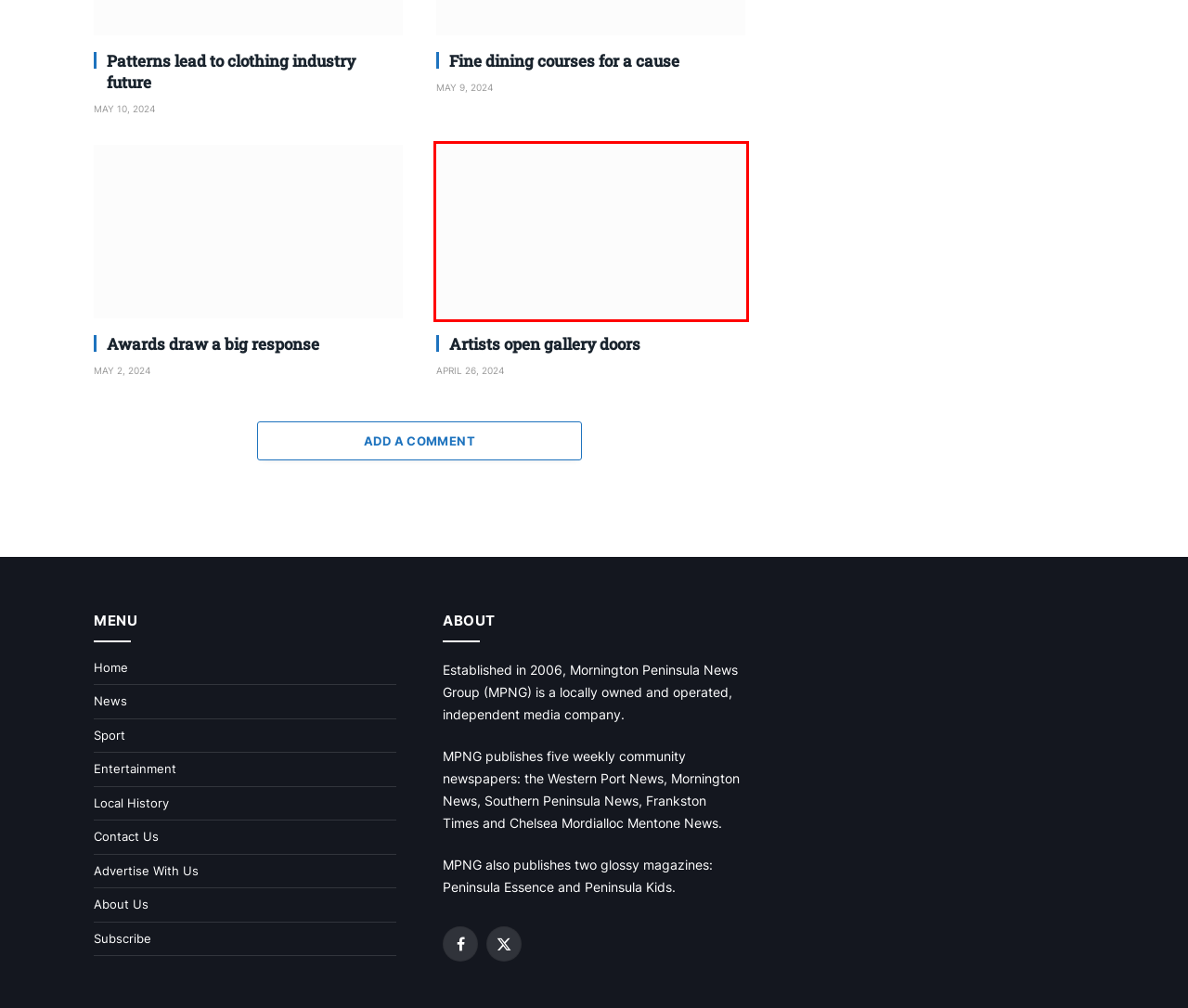Examine the screenshot of the webpage, which includes a red bounding box around an element. Choose the best matching webpage description for the page that will be displayed after clicking the element inside the red bounding box. Here are the candidates:
A. Home  - Mornington Peninsula Regional Gallery
B. Stephen Taylor, Author at MPNEWS
C. Artists open gallery doors - MPNEWS
D. 63 Carpenters Lane South, HASTINGS, VIC 3915, Australia | Homes & Acreage
E. Awards draw a big response - MPNEWS
F. Advertise With Us - MPNEWS
G. Shire fails when it comes to consultation - MPNEWS
H. Local History Archives - MPNEWS

C